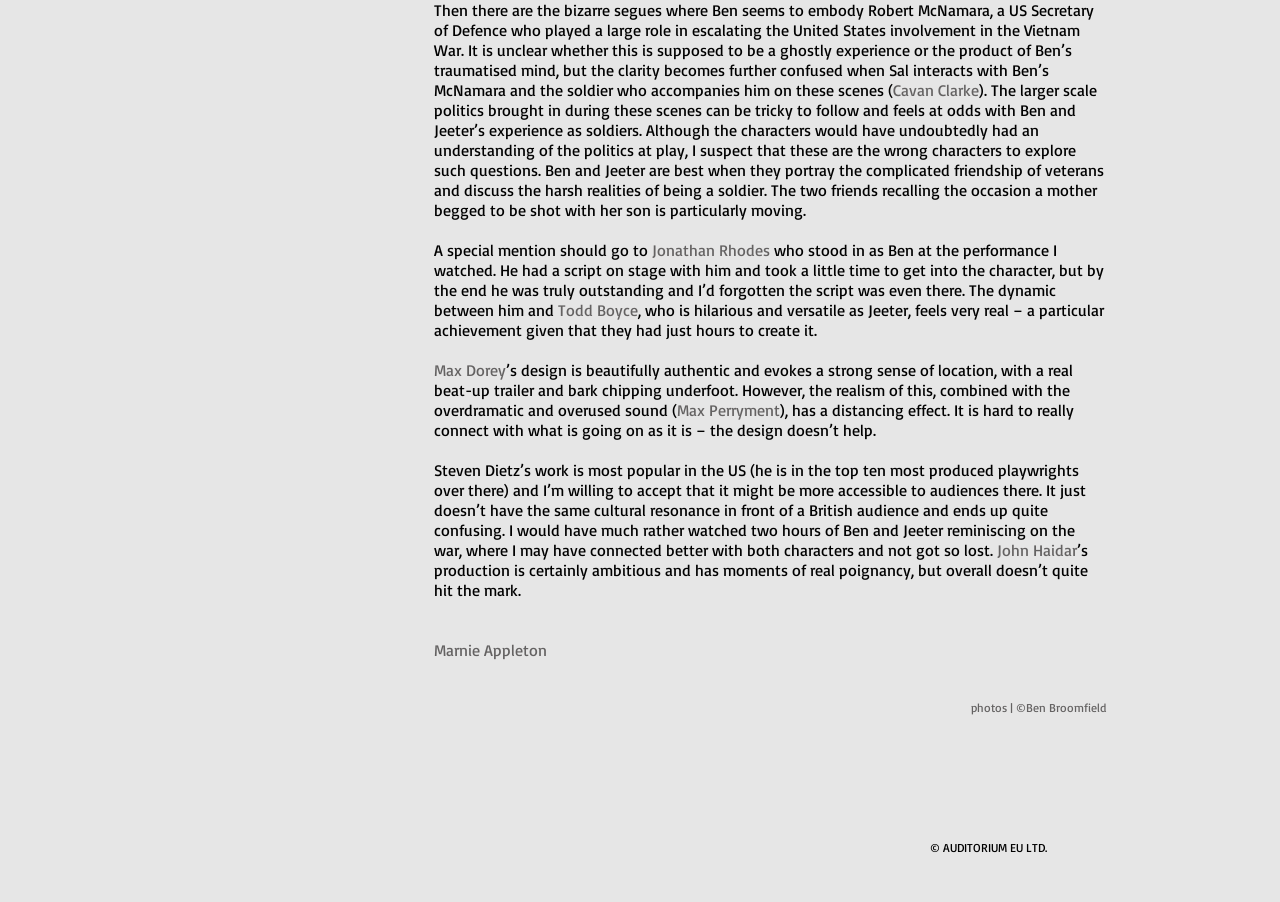Who is the author of the article?
Provide an in-depth and detailed answer to the question.

The webpage does not explicitly mention the author of the article. Although there are several names mentioned in the text, such as Cavan Clarke, Jonathan Rhodes, Todd Boyce, Max Dorey, Max Perryment, John Haidar, Marnie Appleton, and Ben Broomfield, none of them are indicated as the author of the article.